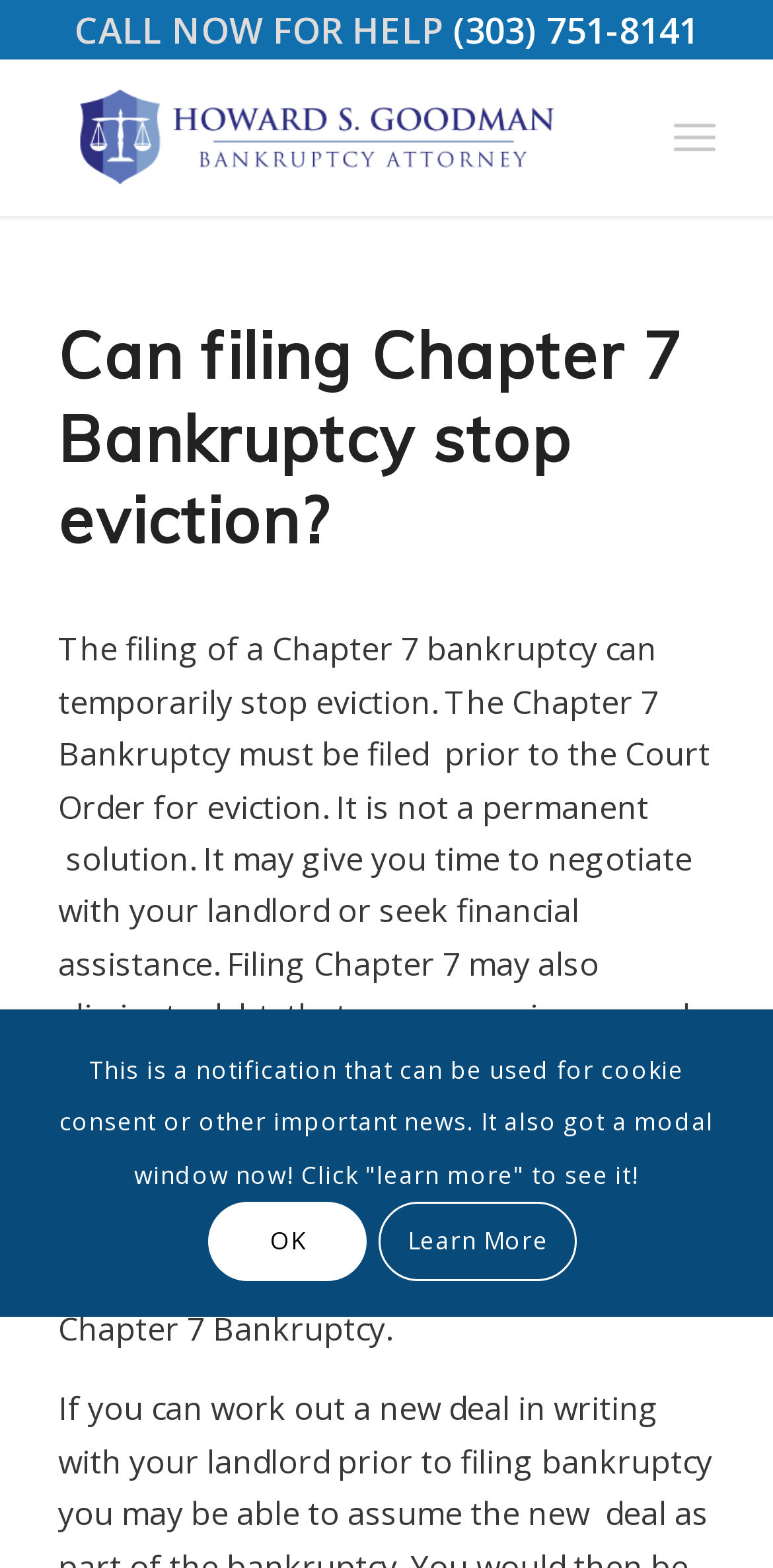Extract the bounding box of the UI element described as: "Menu".

[0.871, 0.057, 0.925, 0.118]